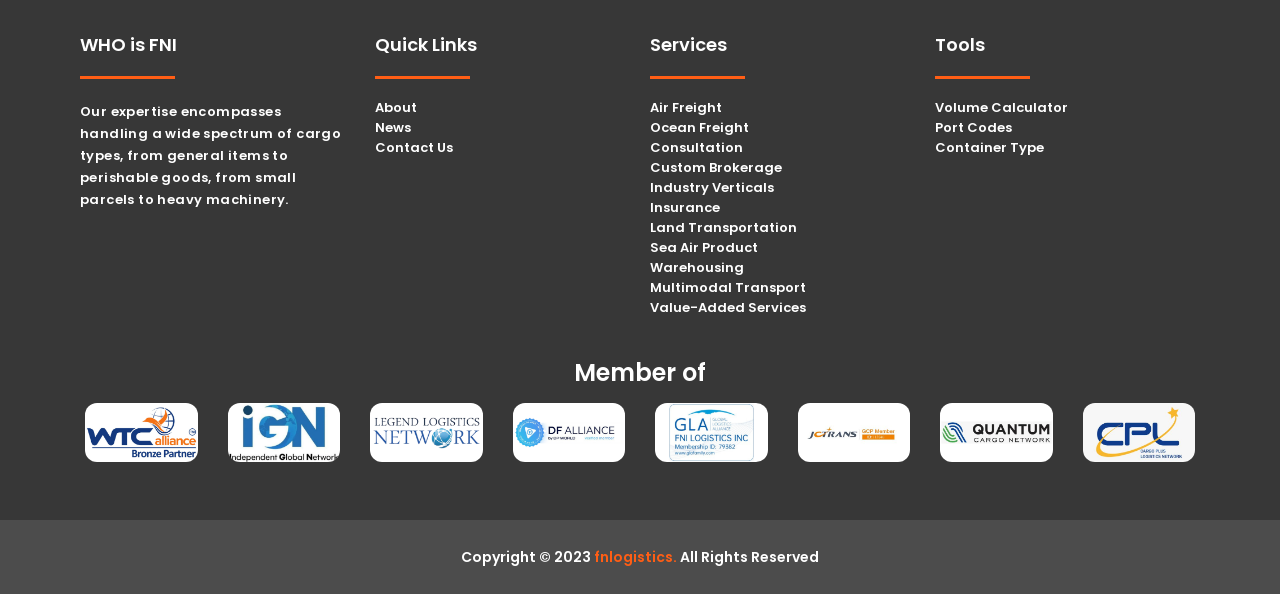Determine the coordinates of the bounding box that should be clicked to complete the instruction: "check the 'Copyright © 2024' information". The coordinates should be represented by four float numbers between 0 and 1: [left, top, right, bottom].

None